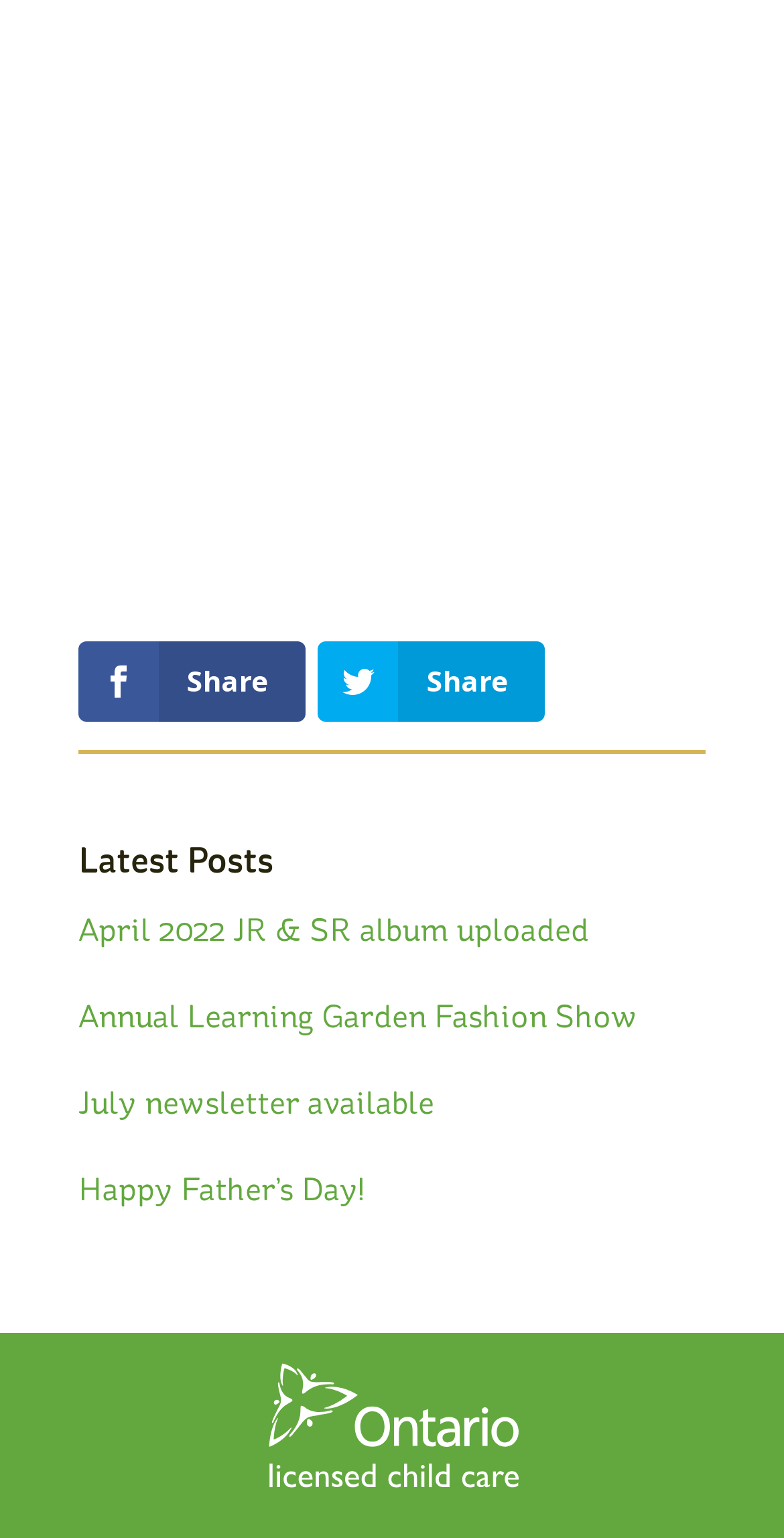Extract the bounding box coordinates for the HTML element that matches this description: "Share". The coordinates should be four float numbers between 0 and 1, i.e., [left, top, right, bottom].

[0.1, 0.417, 0.39, 0.469]